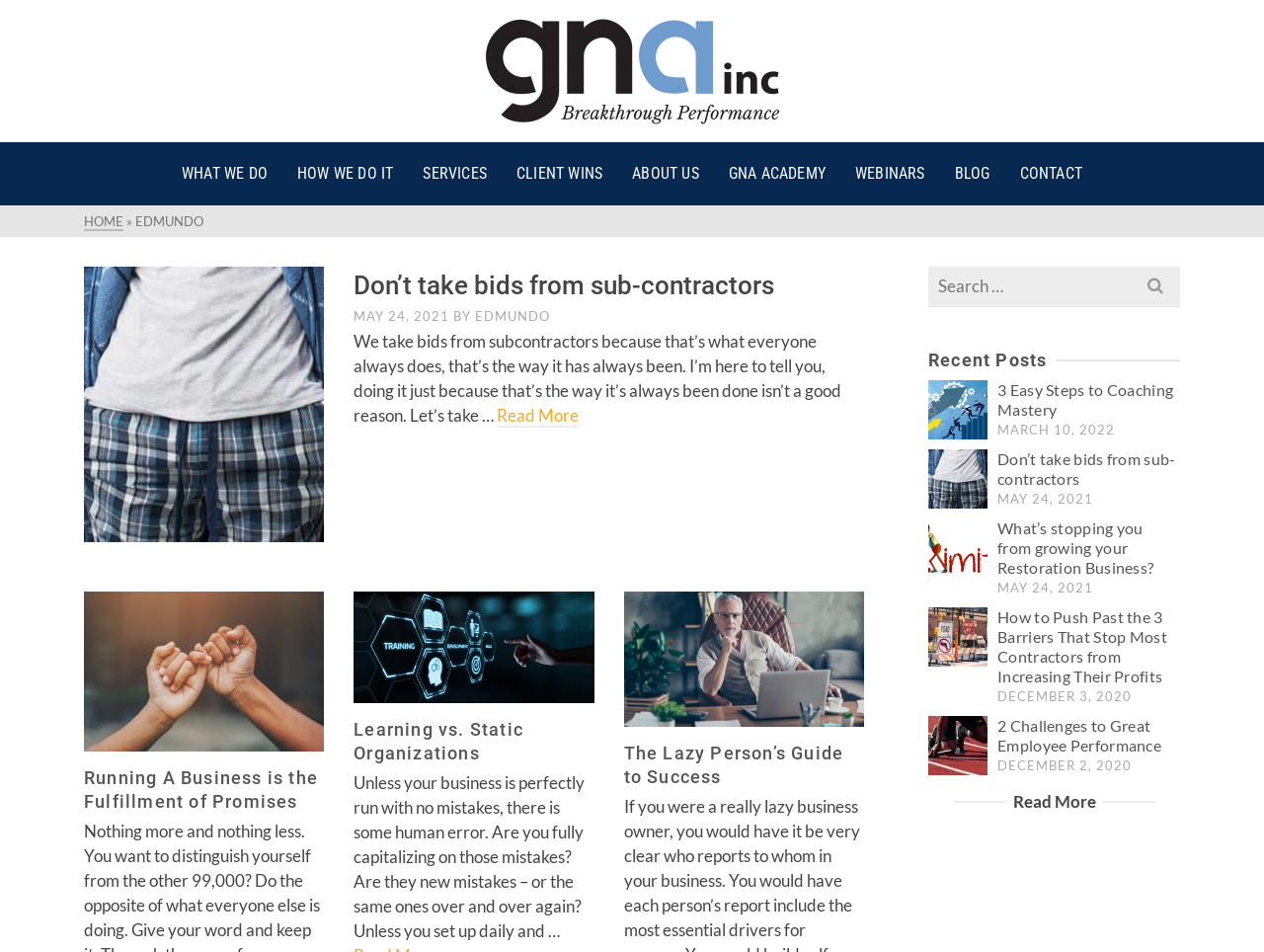Please find the bounding box coordinates of the element that must be clicked to perform the given instruction: "Search for something". The coordinates should be four float numbers from 0 to 1, i.e., [left, top, right, bottom].

[0.734, 0.28, 0.934, 0.322]